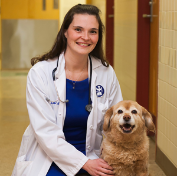Please provide a brief answer to the question using only one word or phrase: 
What is the woman's profession?

veterinarian